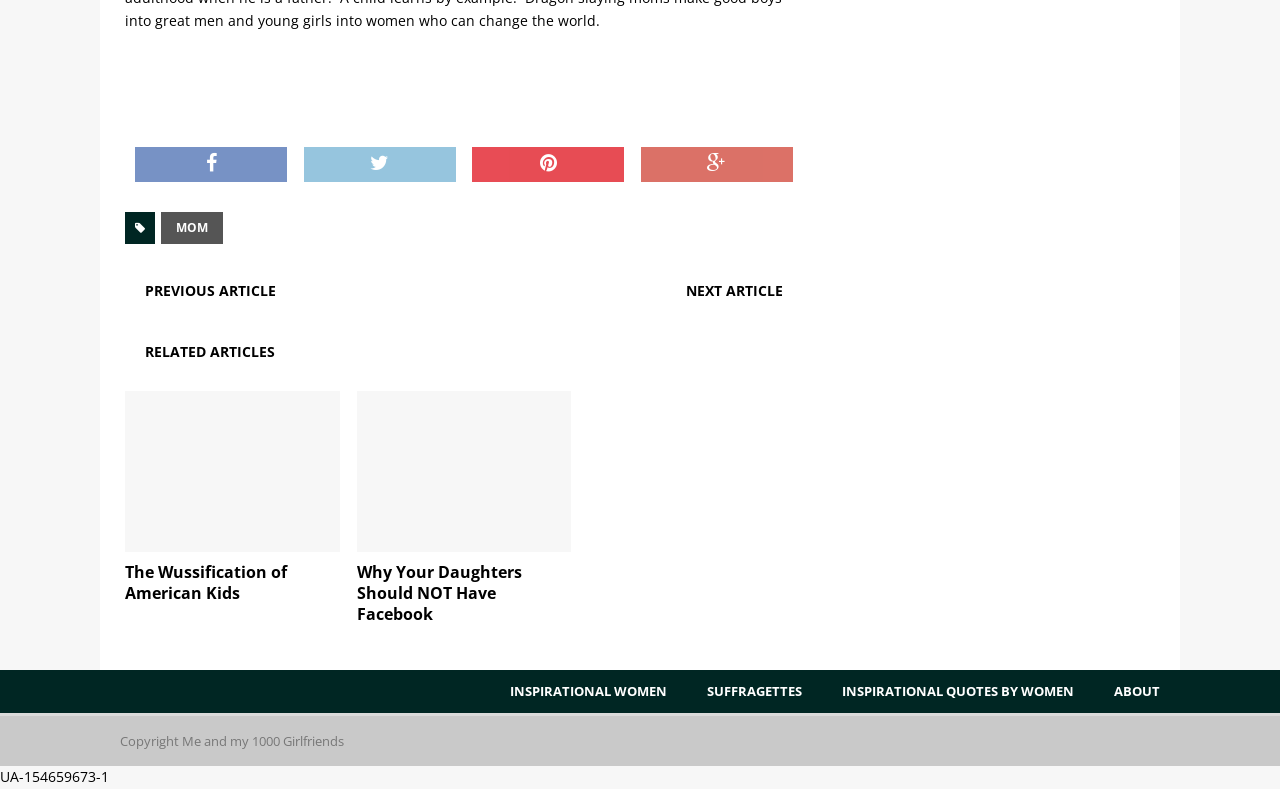Use a single word or phrase to answer the question:
What is the category of the first article?

RELATED ARTICLES